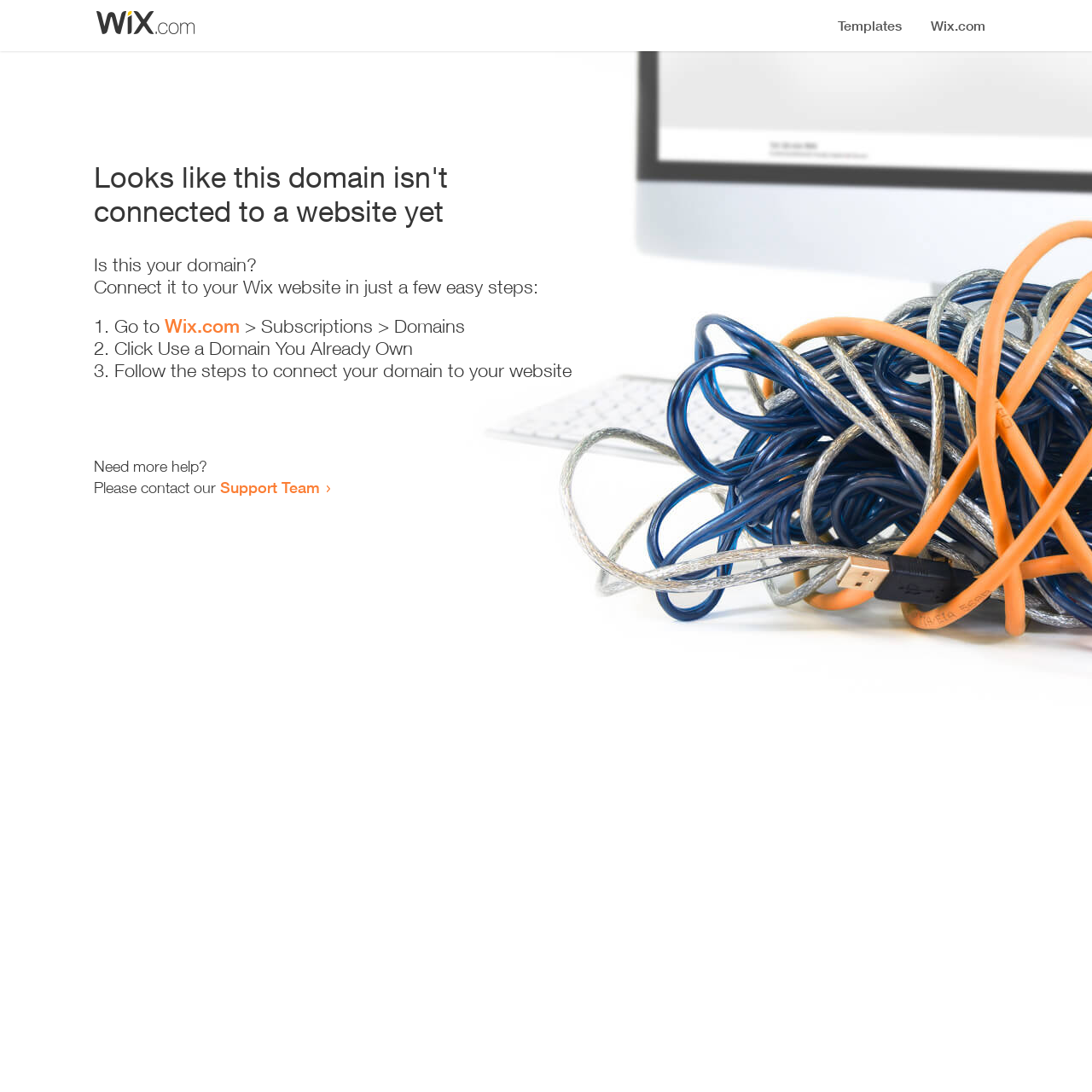Provide the bounding box coordinates for the UI element that is described as: "Wix.com".

[0.151, 0.288, 0.22, 0.309]